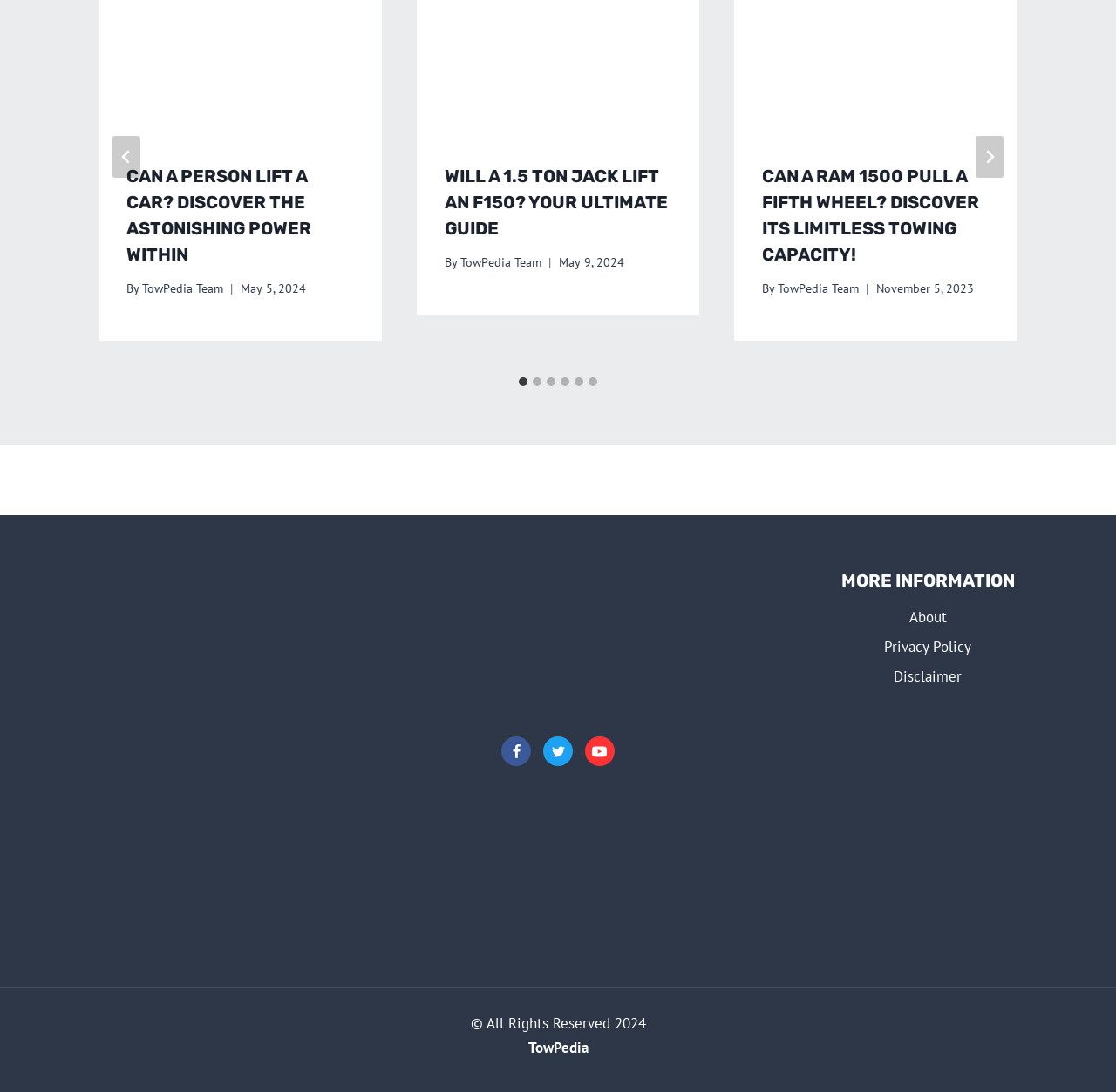Identify the bounding box coordinates of the part that should be clicked to carry out this instruction: "Read more information".

[0.681, 0.52, 0.981, 0.543]